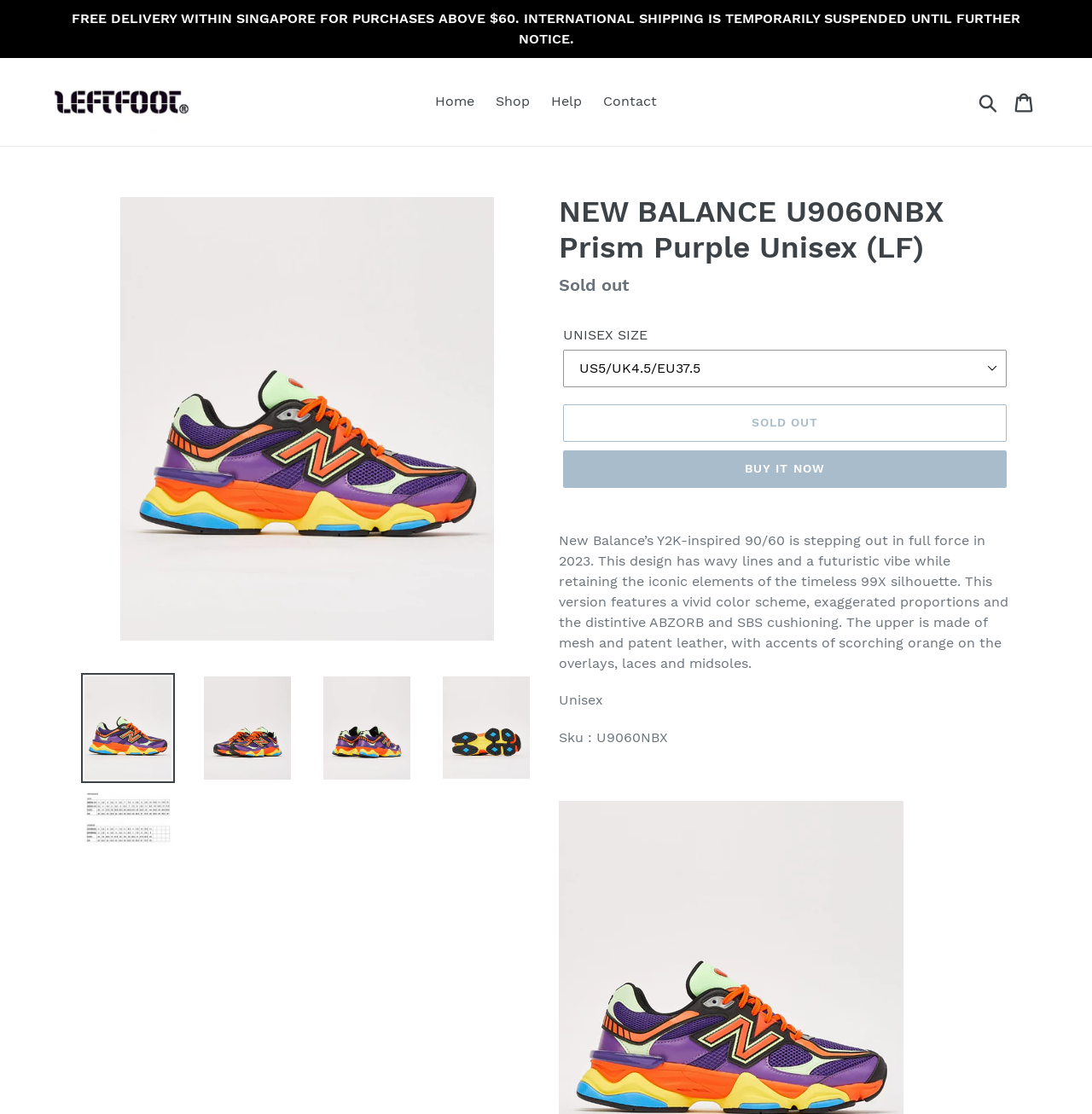Generate a comprehensive caption for the webpage you are viewing.

This webpage is about a product page for the New Balance U9060NBX Prism Purple Unisex shoe. At the top, there is a notification bar that spans the entire width of the page, informing users about free delivery within Singapore for purchases above $60 and temporarily suspended international shipping.

Below the notification bar, there is a layout table that contains several links, including "leftfoot.sg", "Home", "Shop", "Help", and "Contact", which are positioned horizontally and centered at the top of the page. To the right of these links, there is a search button and a cart link.

The main content of the page is divided into two sections. On the left, there is a large image of the shoe, which takes up about half of the page's width. Below the image, there are four smaller thumbnails that allow users to load the image into a gallery viewer.

On the right side of the page, there is a heading that displays the product name, followed by a description list that shows the regular price and a "Sold out" status. Below this, there is a section that displays the product details, including a unisex size dropdown menu, a "Sold out" button, and a "BUY IT NOW" button that is currently disabled.

Further down the page, there are three paragraphs of text that describe the product, including its design features, materials, and specifications. The text is accompanied by a few empty lines, which separate the different sections of the content.